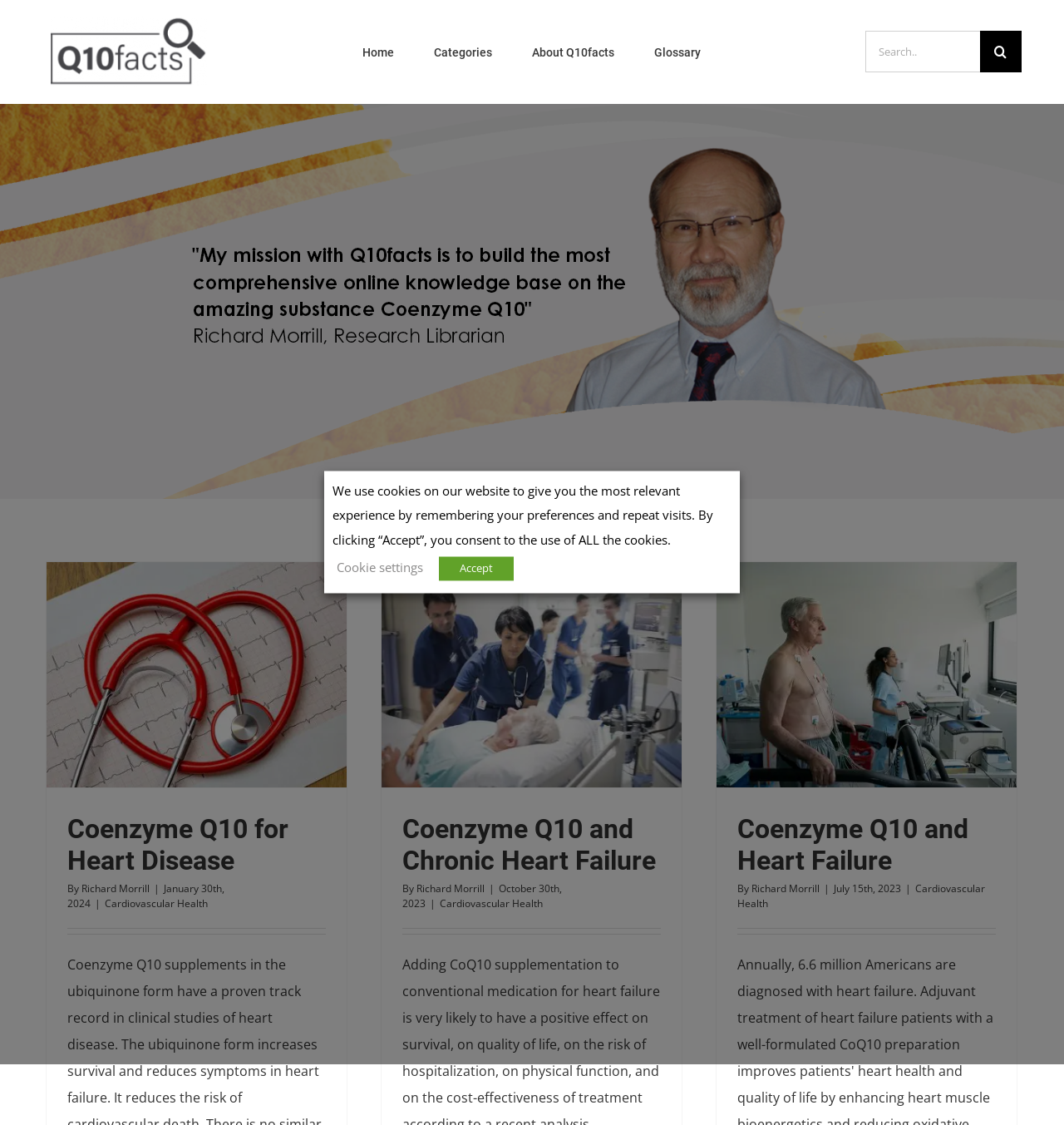Please provide the bounding box coordinates for the element that needs to be clicked to perform the following instruction: "View Coenzyme Q10 for Heart Disease". The coordinates should be given as four float numbers between 0 and 1, i.e., [left, top, right, bottom].

[0.063, 0.723, 0.307, 0.78]